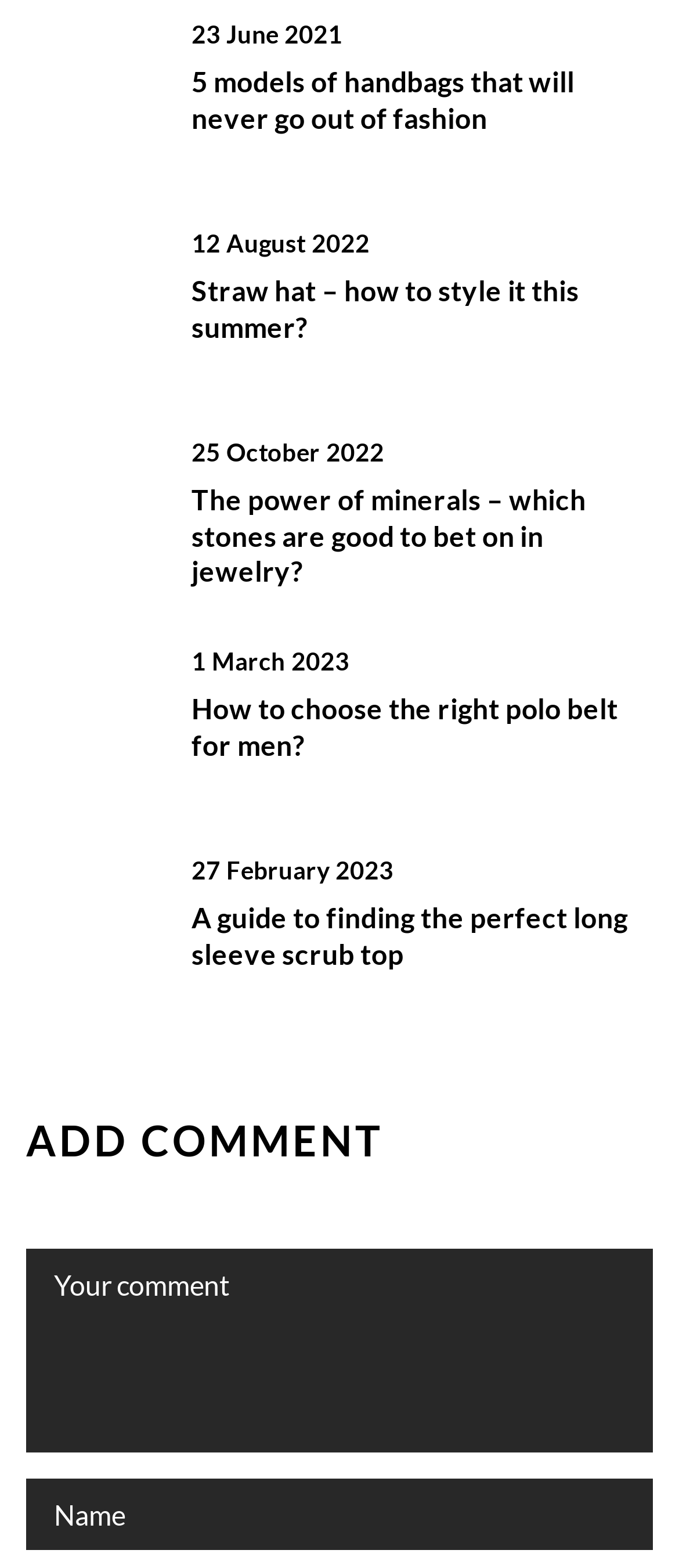Give a succinct answer to this question in a single word or phrase: 
What is the date of the article '5 models of handbags that will never go out of fashion'?

23 June 2021